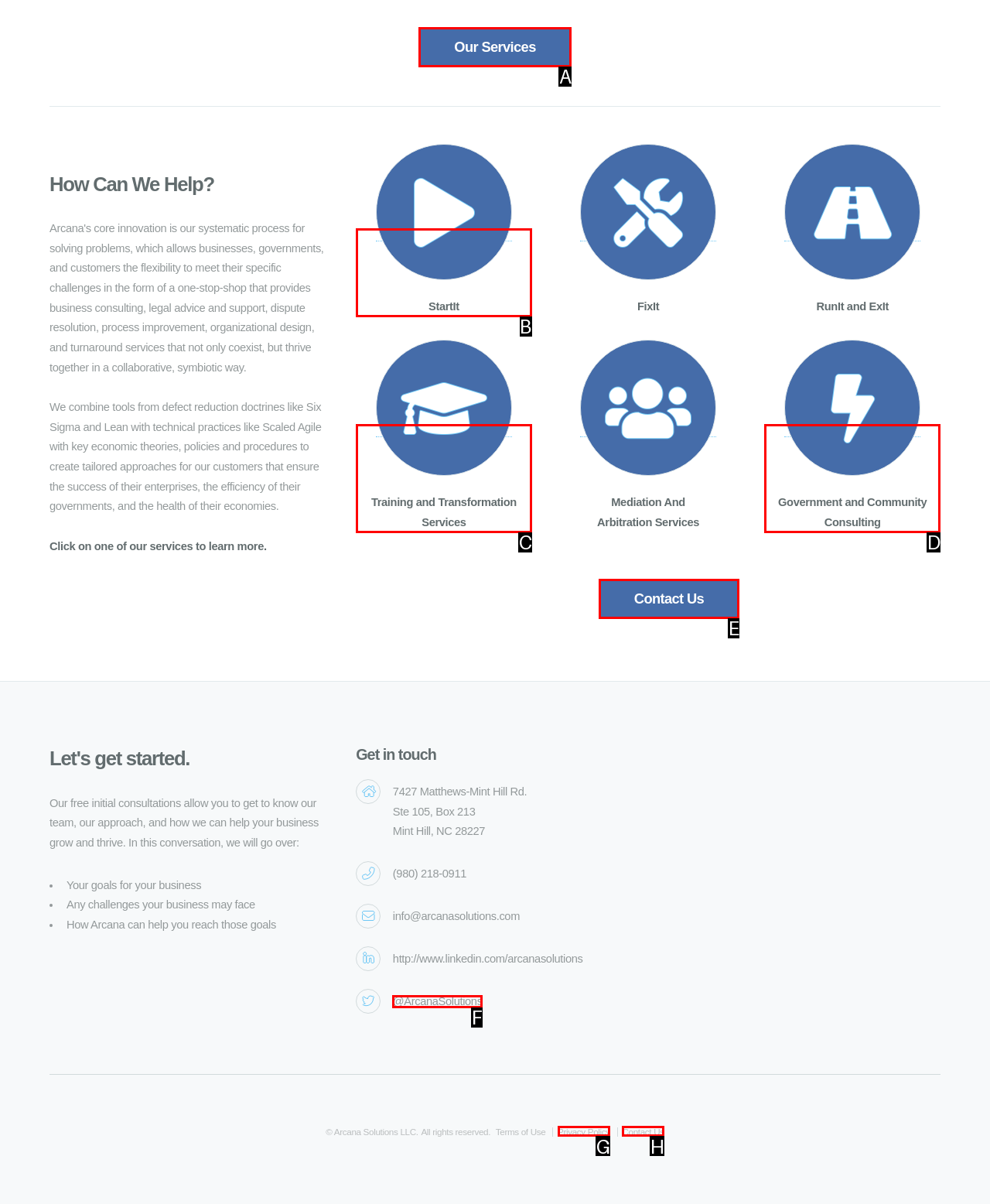Select the appropriate HTML element to click for the following task: Learn more about 'StartIt'
Answer with the letter of the selected option from the given choices directly.

B